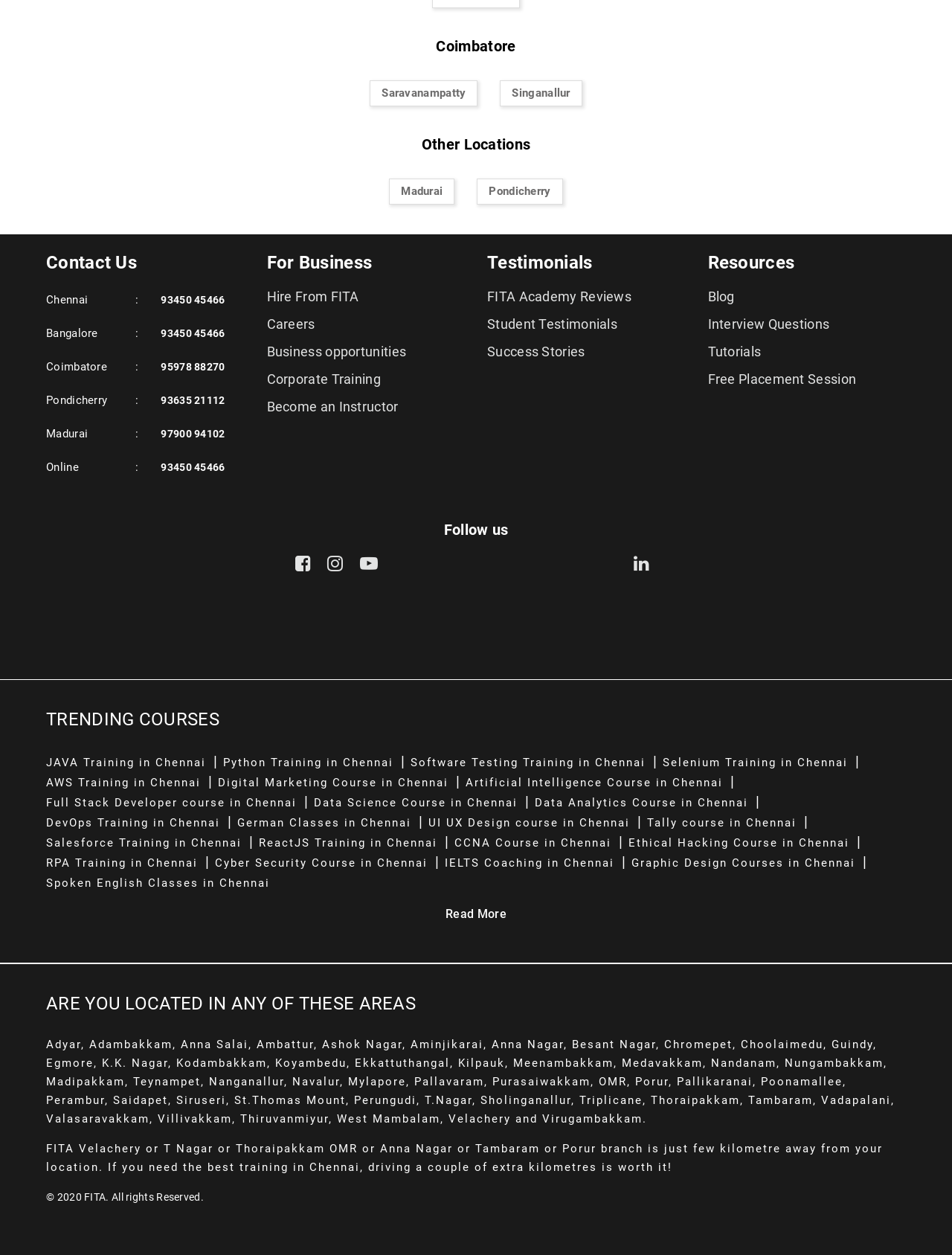Provide a single word or phrase to answer the given question: 
How many links are present under the 'Resources' section?

4